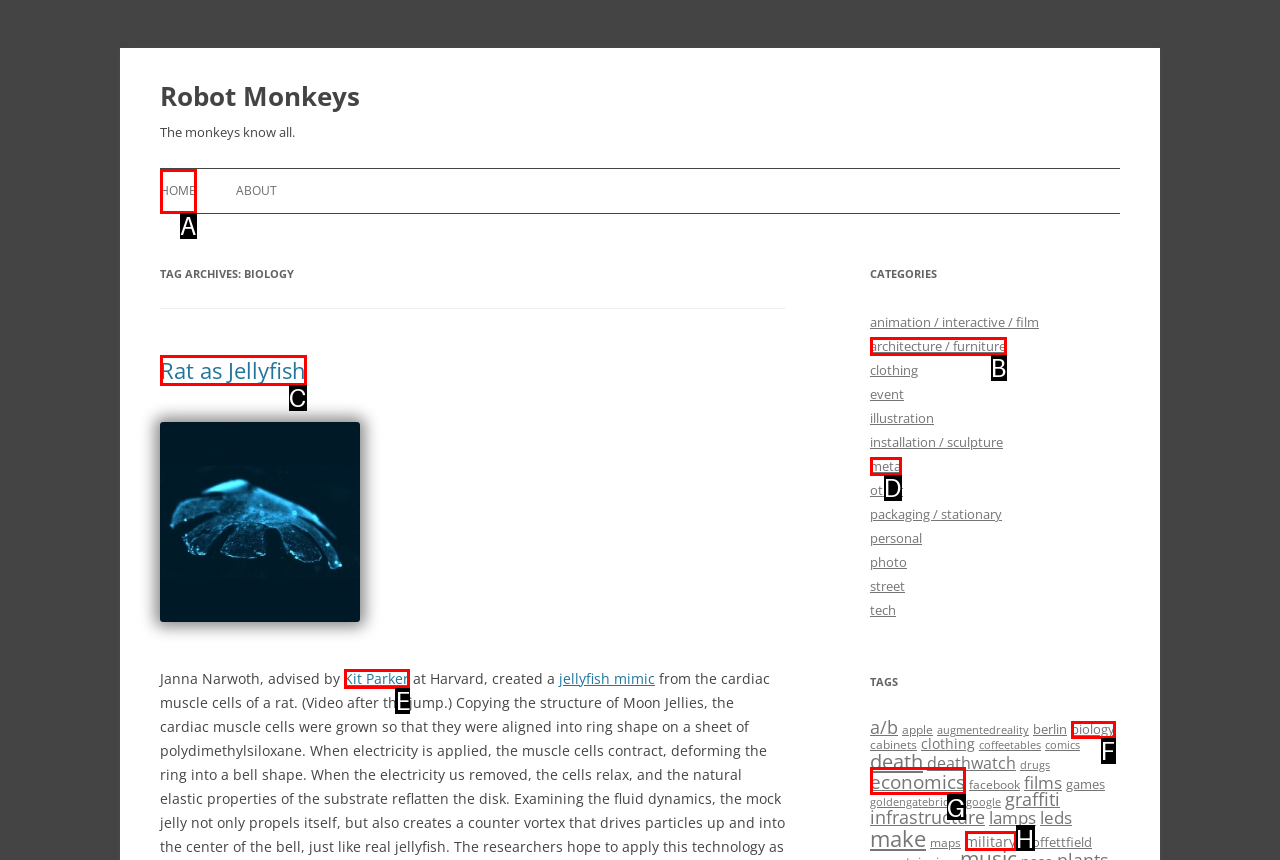Please indicate which HTML element to click in order to fulfill the following task: Read about 'Kit Parker' Respond with the letter of the chosen option.

E